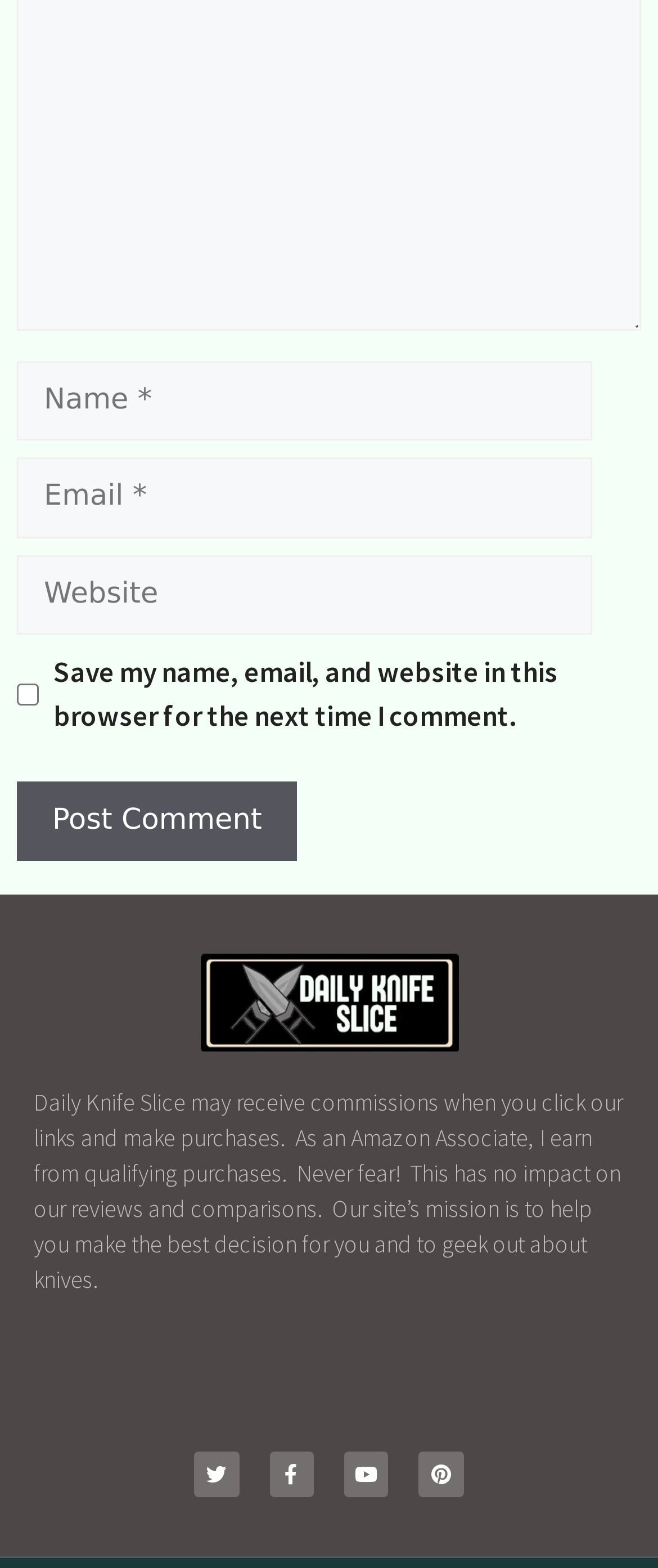Is the website affiliated with Amazon?
Using the image as a reference, give an elaborate response to the question.

The StaticText element at the bottom of the page mentions that the website is an Amazon Associate, which implies that the website is affiliated with Amazon and earns from qualifying purchases.